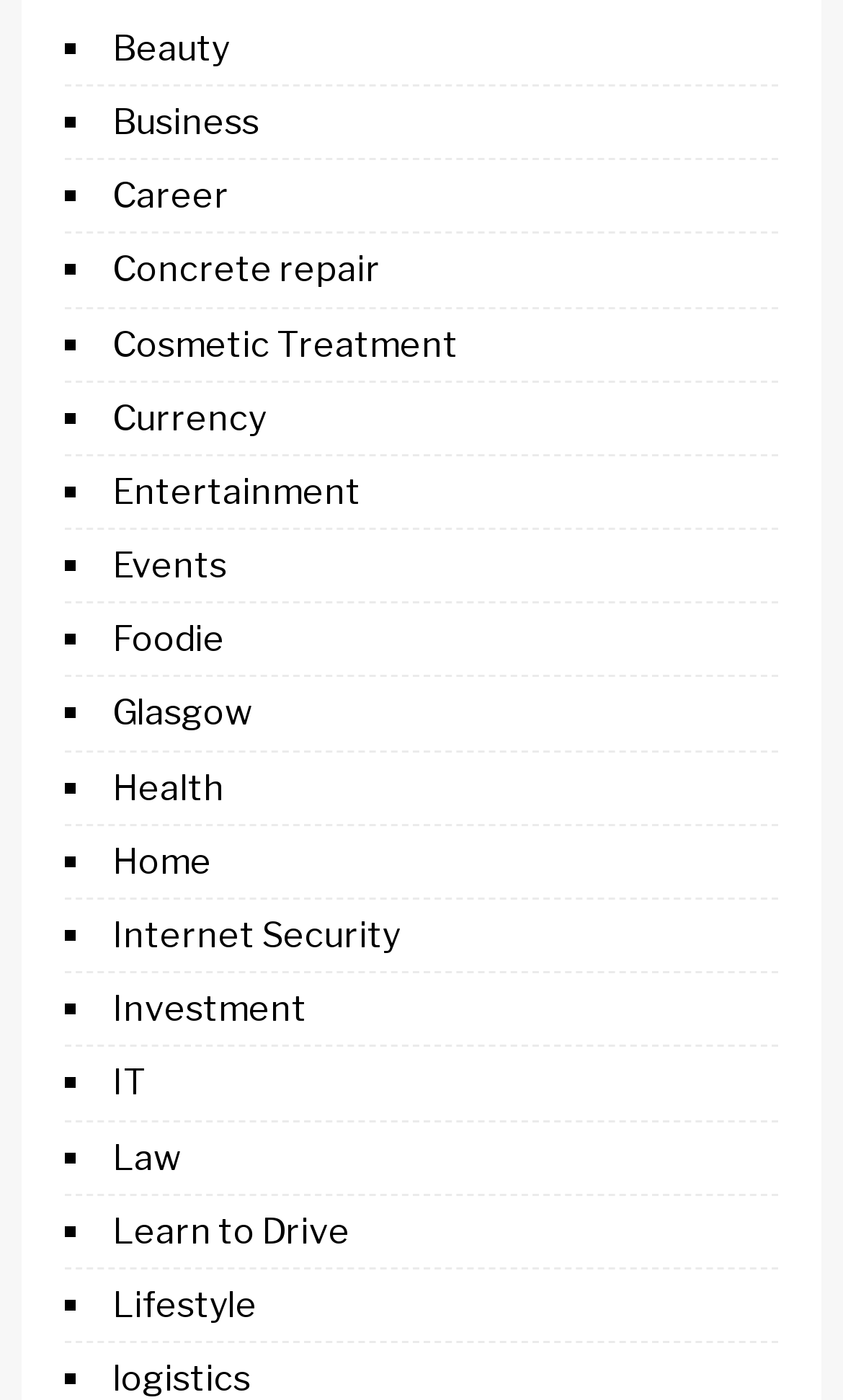Please identify the bounding box coordinates of the clickable area that will fulfill the following instruction: "Explore Entertainment". The coordinates should be in the format of four float numbers between 0 and 1, i.e., [left, top, right, bottom].

[0.133, 0.337, 0.428, 0.366]